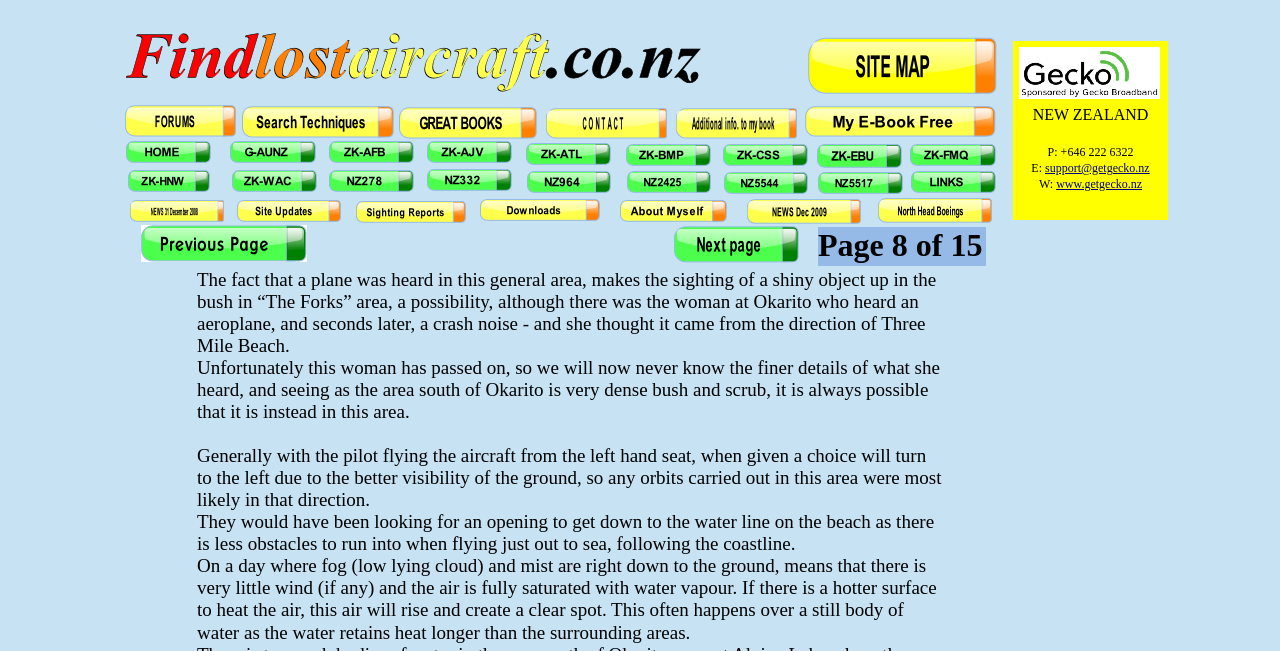What is the author's suggestion for pilots in certain weather conditions?
Look at the image and respond with a one-word or short-phrase answer.

Turn left